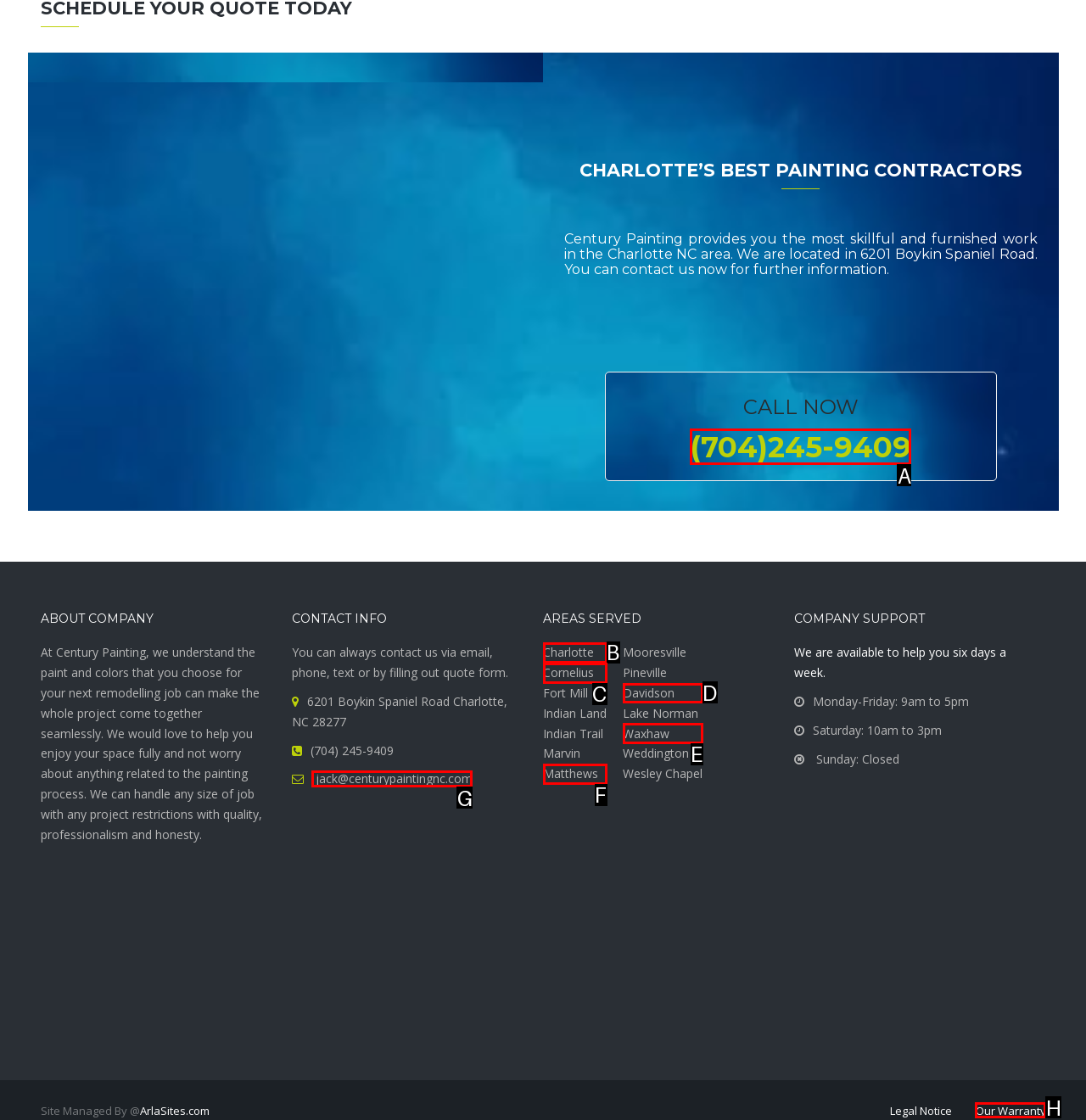From the given options, tell me which letter should be clicked to complete this task: Send an email
Answer with the letter only.

None